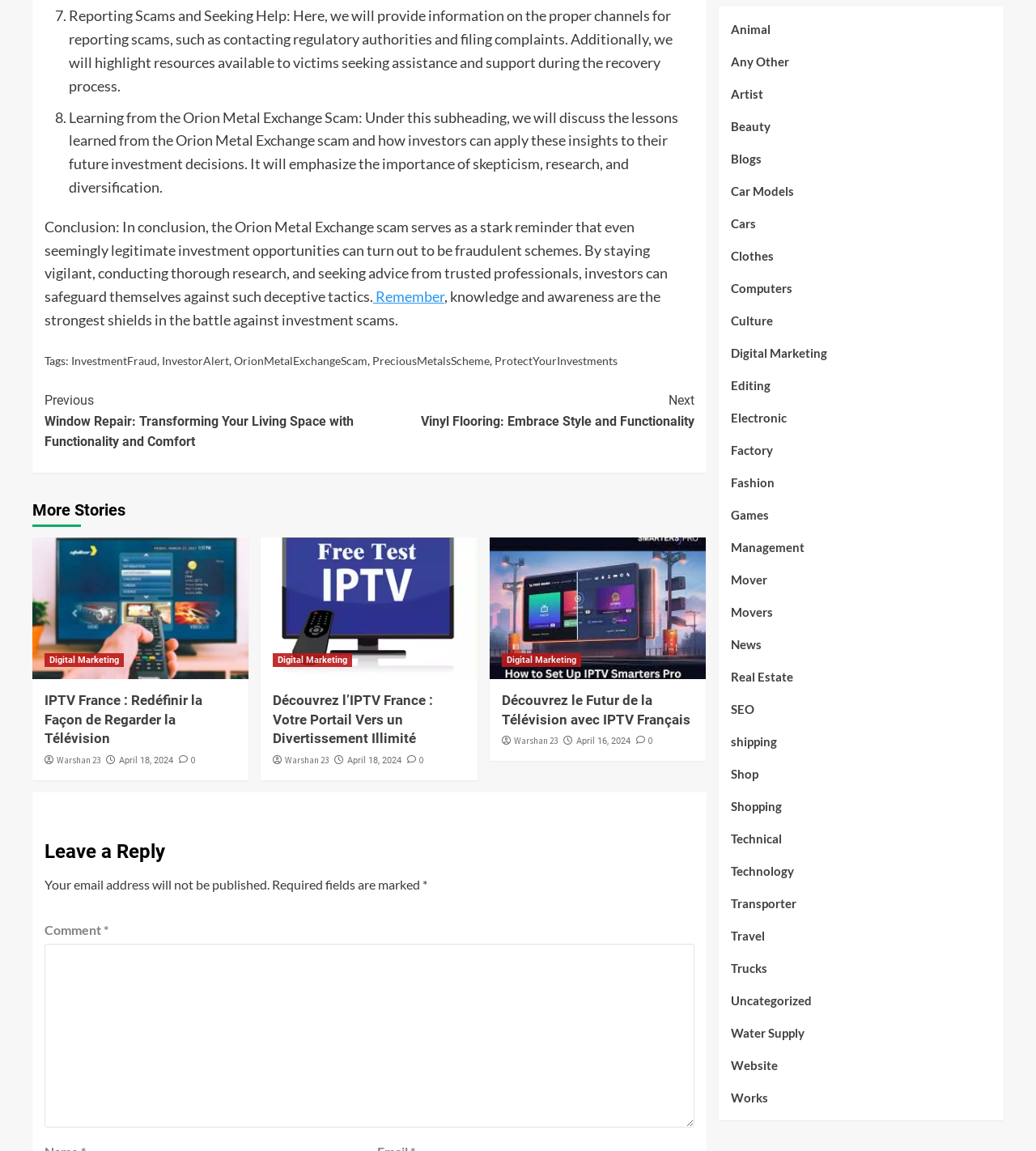Determine the bounding box coordinates of the UI element that matches the following description: "April 16, 2024". The coordinates should be four float numbers between 0 and 1 in the format [left, top, right, bottom].

[0.556, 0.64, 0.609, 0.649]